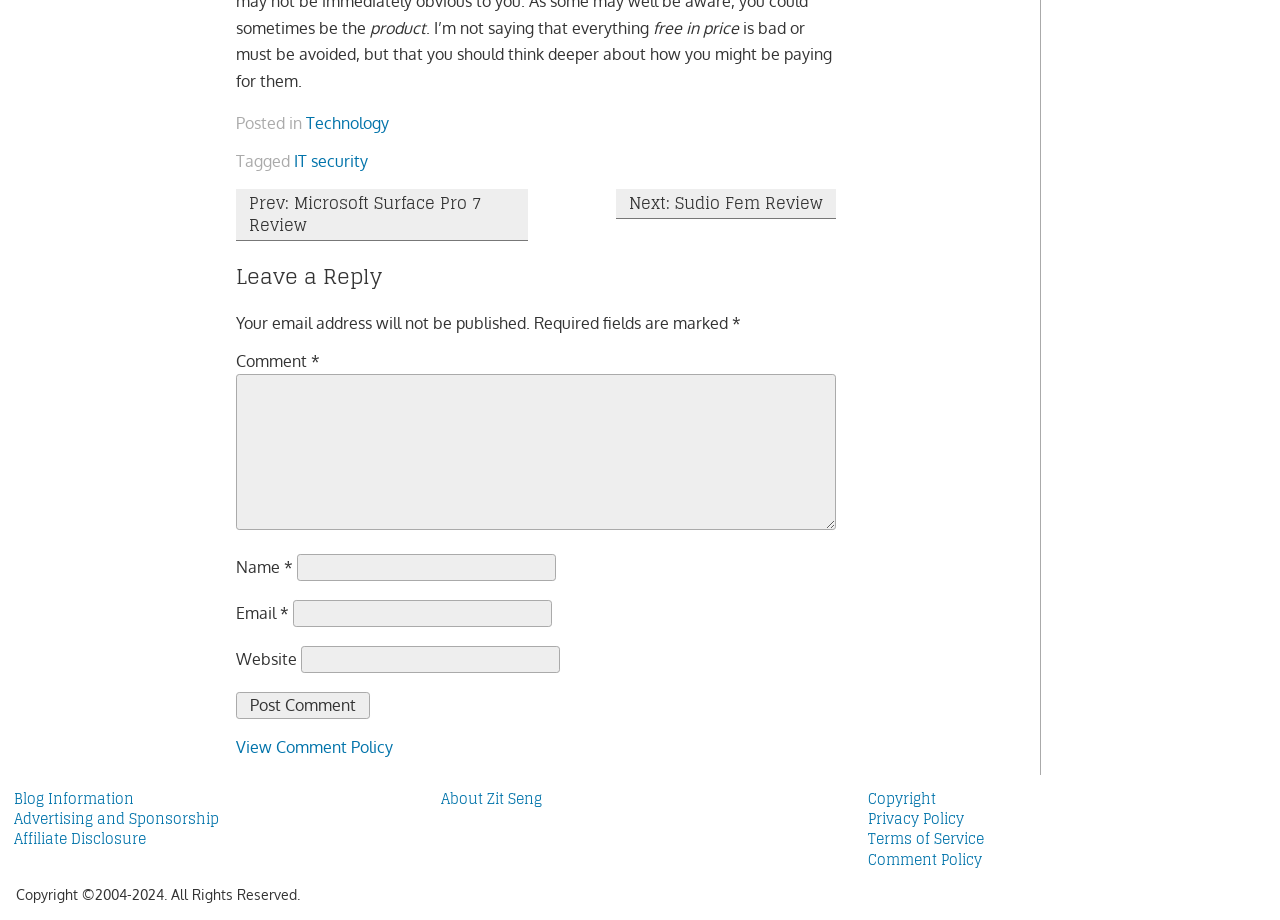Please reply with a single word or brief phrase to the question: 
What is the category of the post?

Technology